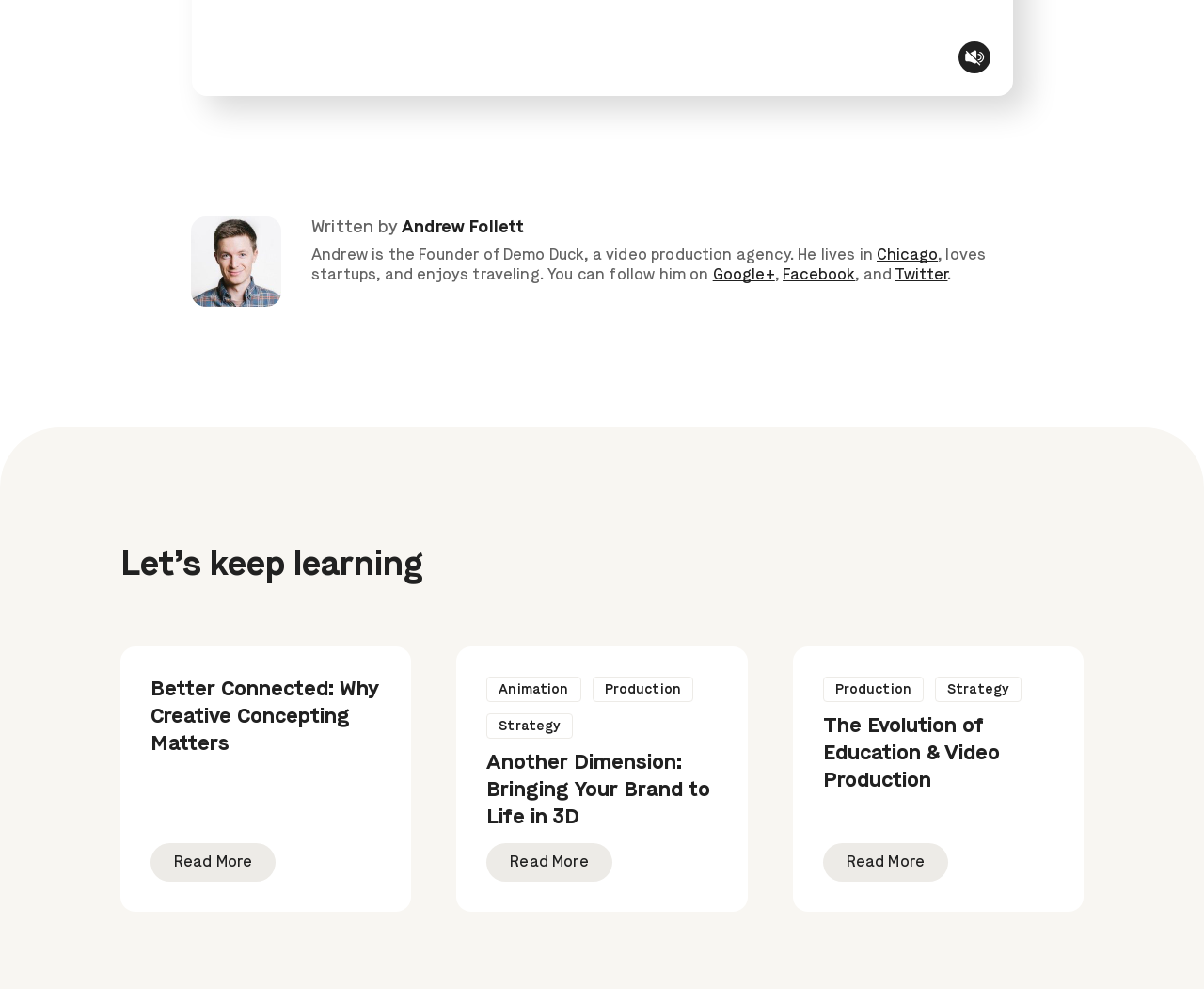Pinpoint the bounding box coordinates of the element that must be clicked to accomplish the following instruction: "Click the button". The coordinates should be in the format of four float numbers between 0 and 1, i.e., [left, top, right, bottom].

[0.796, 0.042, 0.822, 0.074]